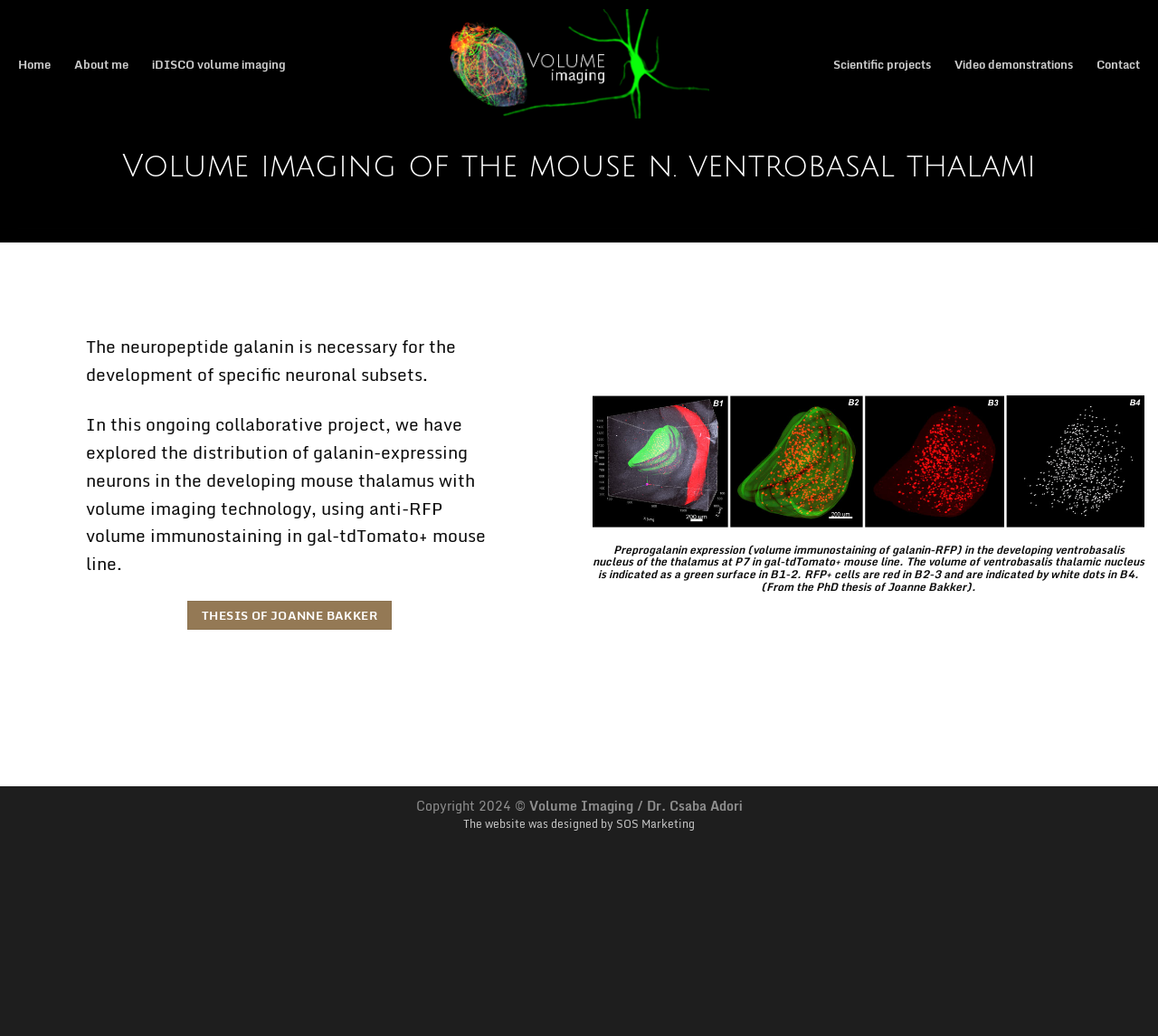Pinpoint the bounding box coordinates of the area that should be clicked to complete the following instruction: "view video demonstrations". The coordinates must be given as four float numbers between 0 and 1, i.e., [left, top, right, bottom].

[0.824, 0.046, 0.927, 0.077]